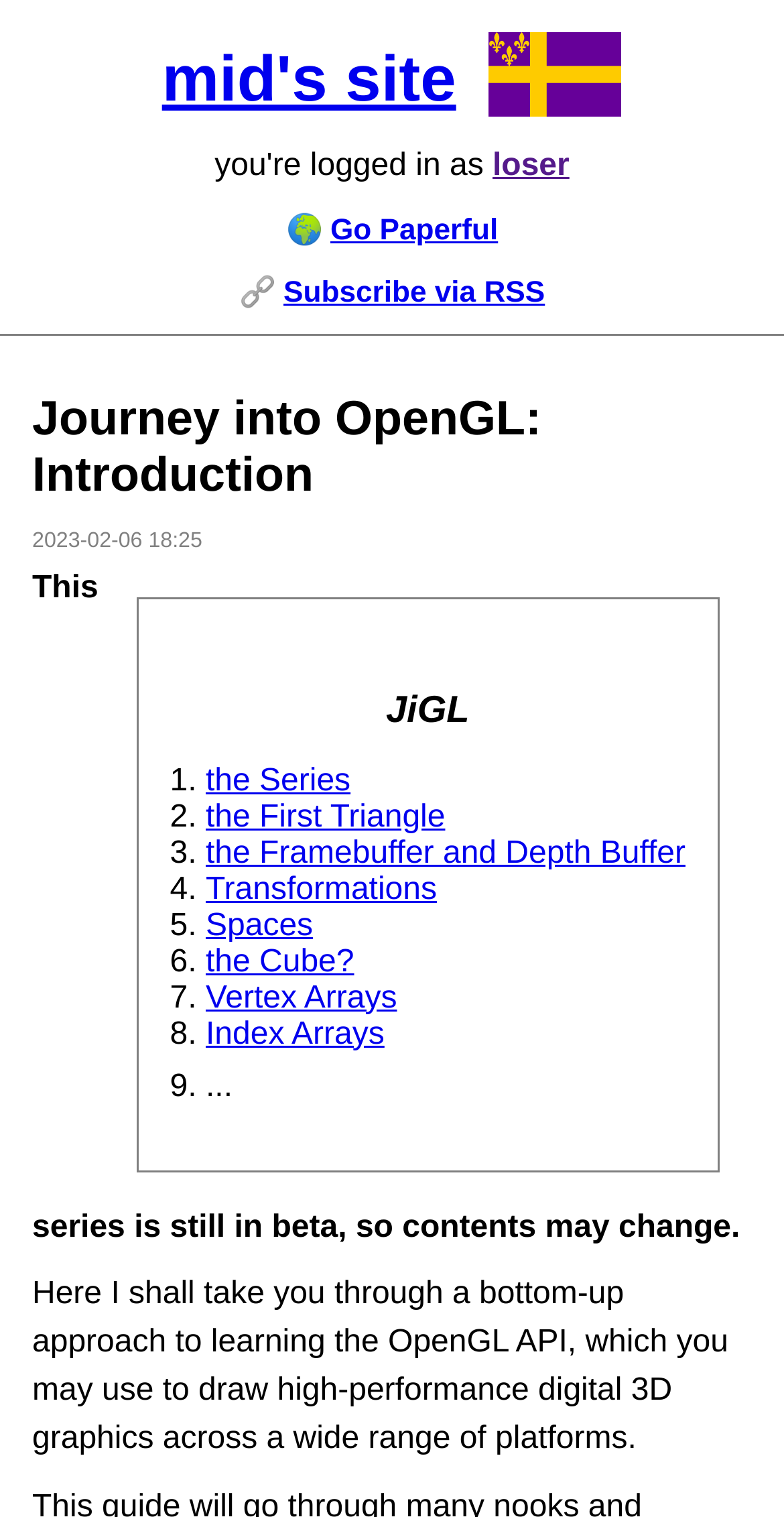Please identify the bounding box coordinates for the region that you need to click to follow this instruction: "visit loser's page".

[0.628, 0.098, 0.726, 0.12]